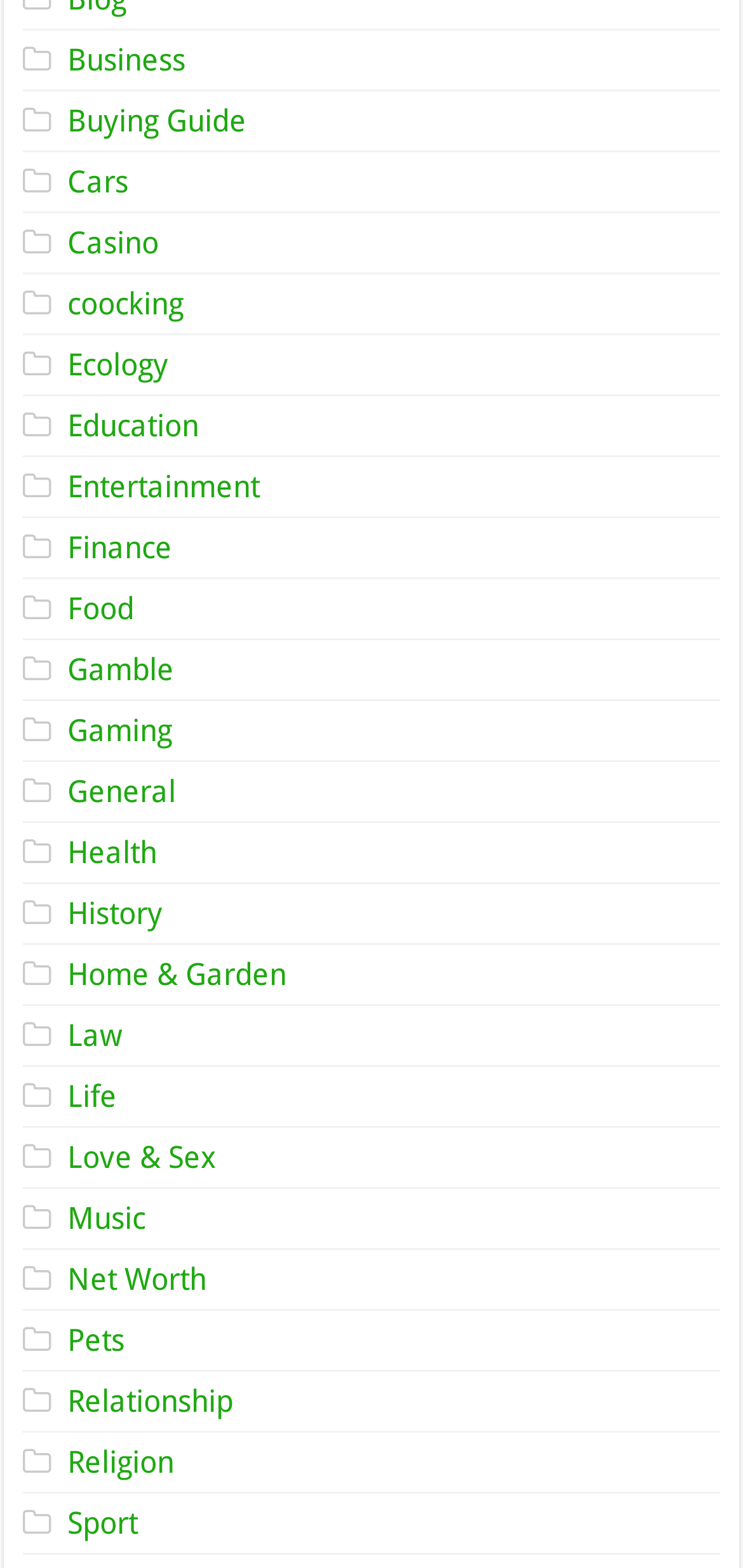Please identify the bounding box coordinates of the element that needs to be clicked to perform the following instruction: "Go to Entertainment".

[0.091, 0.299, 0.35, 0.322]